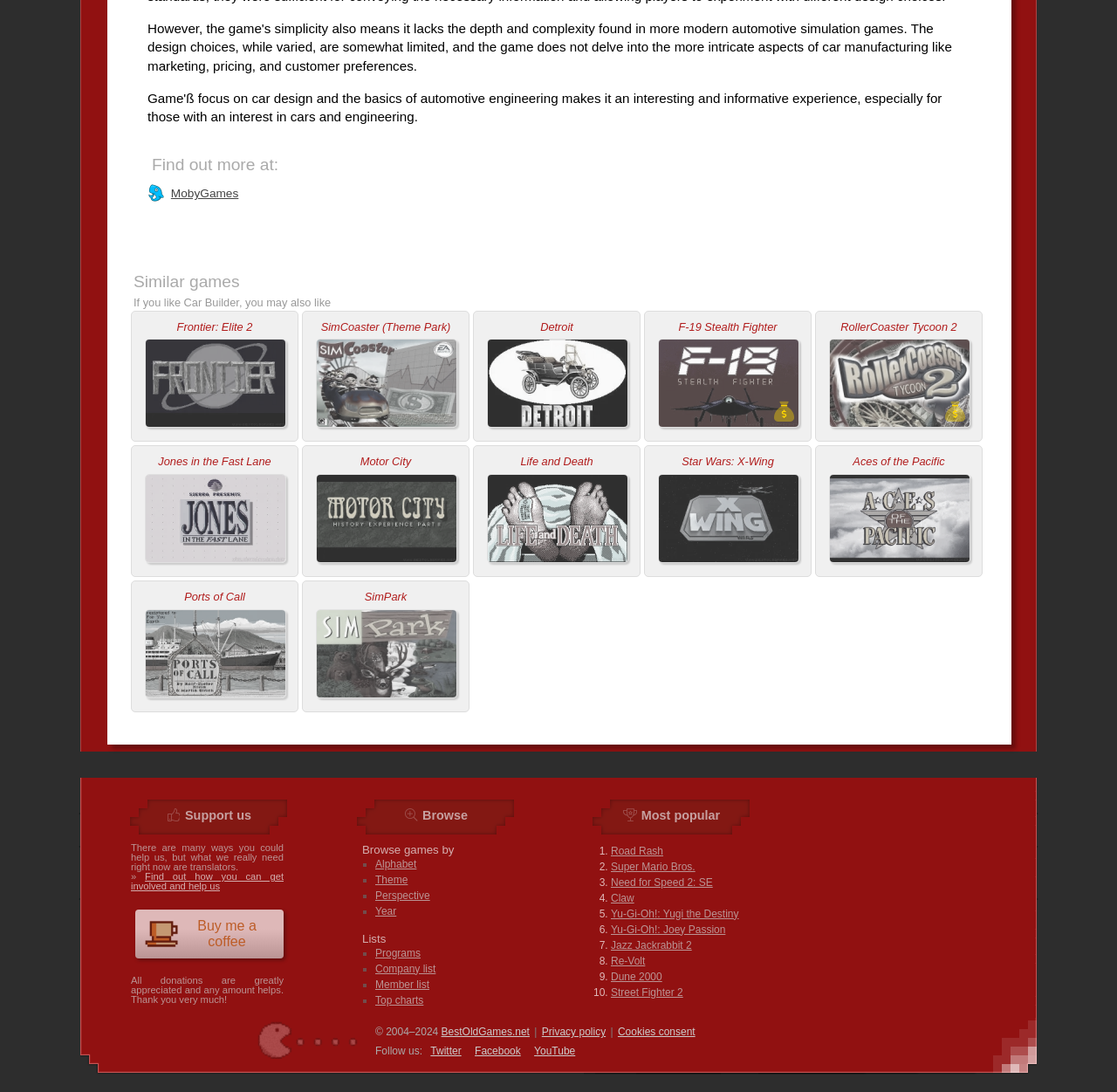What is the purpose of the 'Support us' section?
Please craft a detailed and exhaustive response to the question.

The 'Support us' section mentions that the website needs translators, and provides a link to find out how to get involved and help. This suggests that the purpose of this section is to recruit translators to support the website.